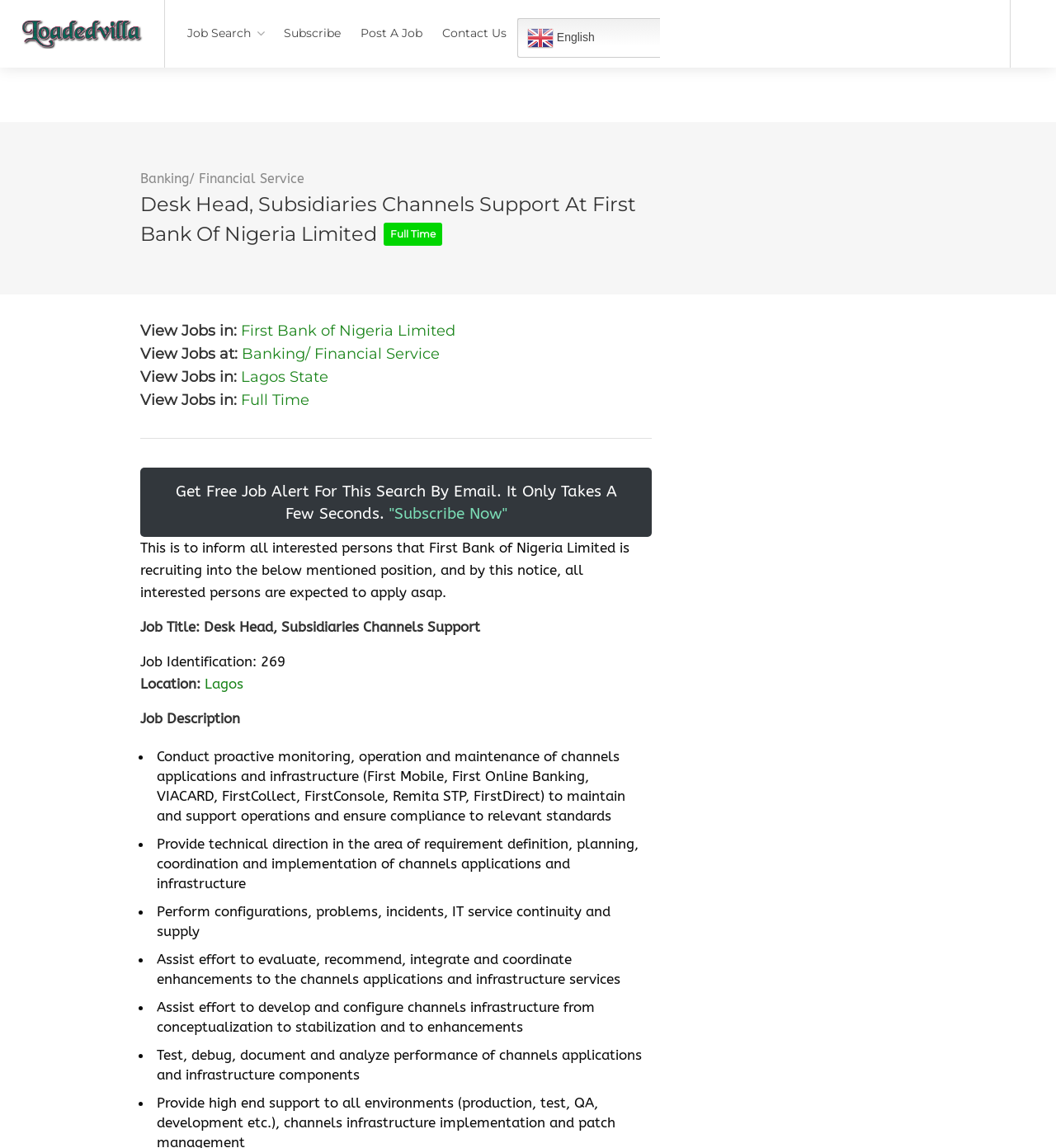Determine the bounding box coordinates of the clickable element to achieve the following action: 'View jobs in 'First Bank of Nigeria Limited''. Provide the coordinates as four float values between 0 and 1, formatted as [left, top, right, bottom].

[0.228, 0.28, 0.431, 0.296]